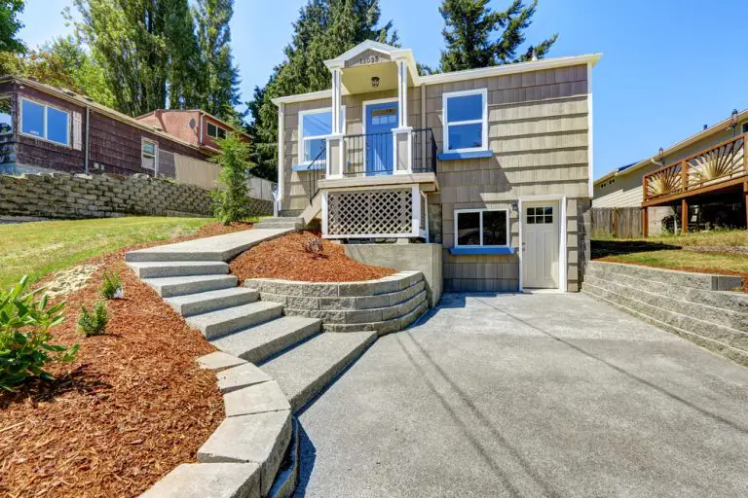What type of material are the accents on the house made of?
Using the visual information from the image, give a one-word or short-phrase answer.

Wooden